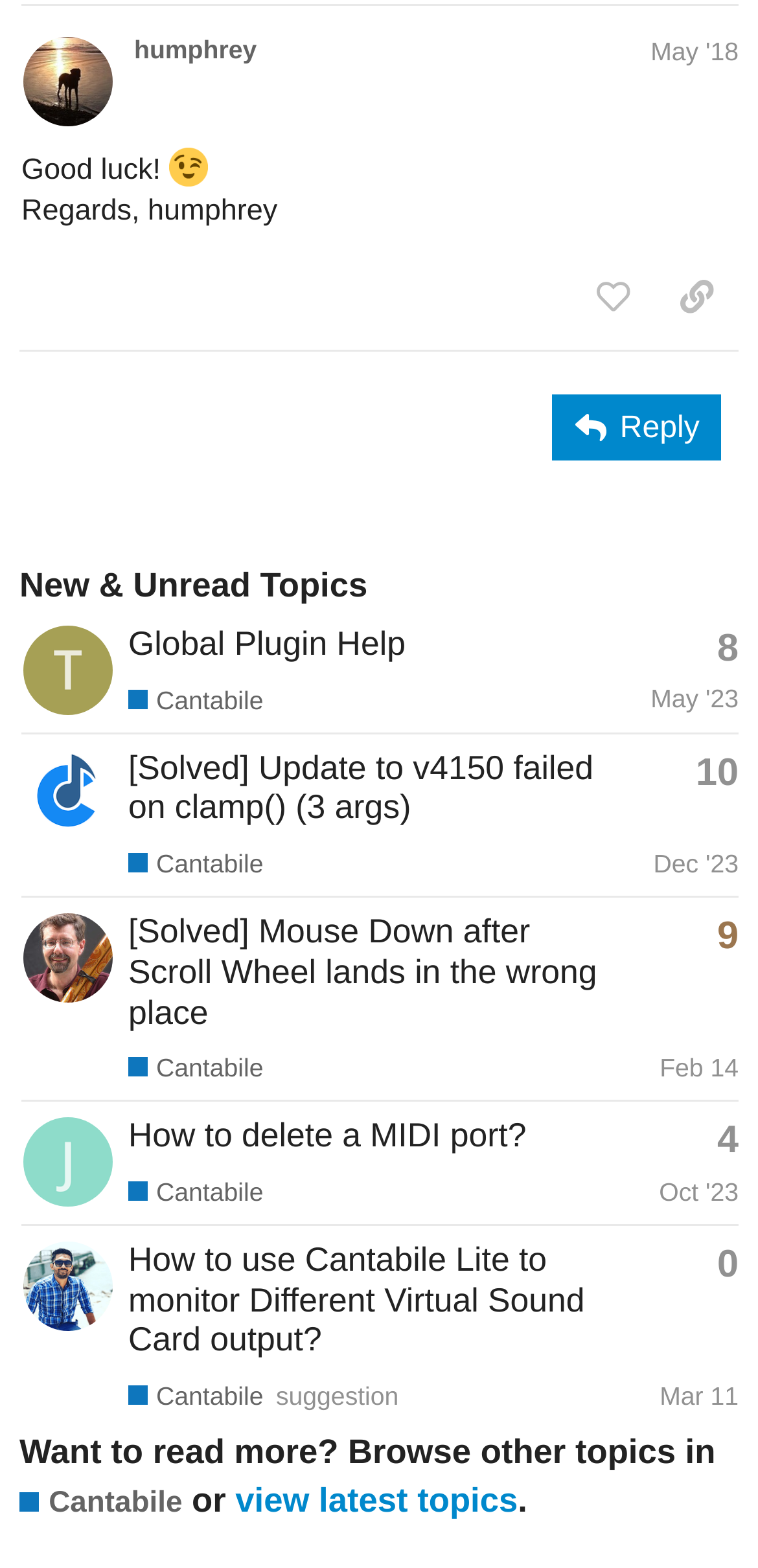Find the bounding box coordinates of the clickable element required to execute the following instruction: "View latest topics". Provide the coordinates as four float numbers between 0 and 1, i.e., [left, top, right, bottom].

[0.311, 0.944, 0.683, 0.969]